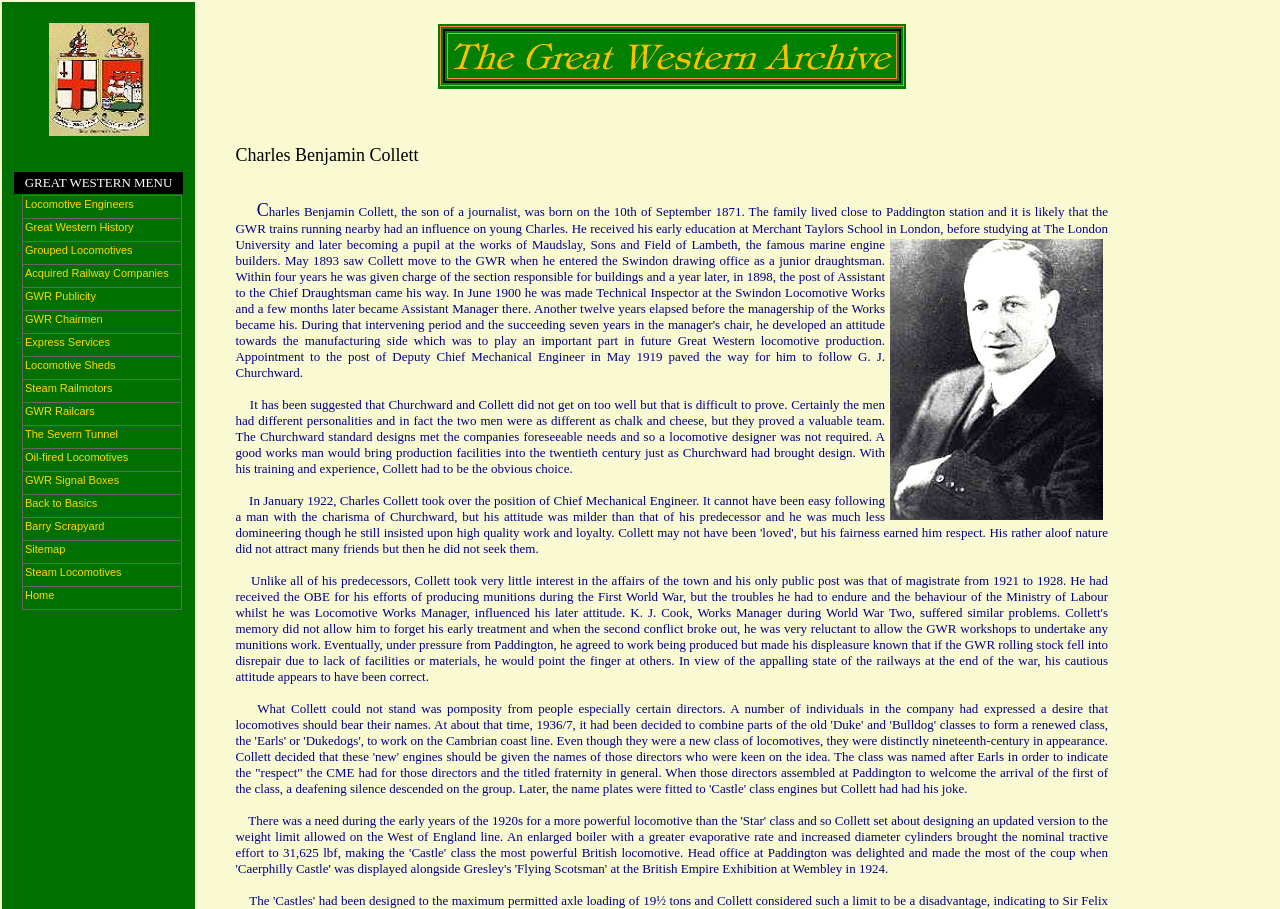Pinpoint the bounding box coordinates of the clickable element needed to complete the instruction: "Click on 'Locomotive Engineers'". The coordinates should be provided as four float numbers between 0 and 1: [left, top, right, bottom].

[0.017, 0.215, 0.142, 0.241]